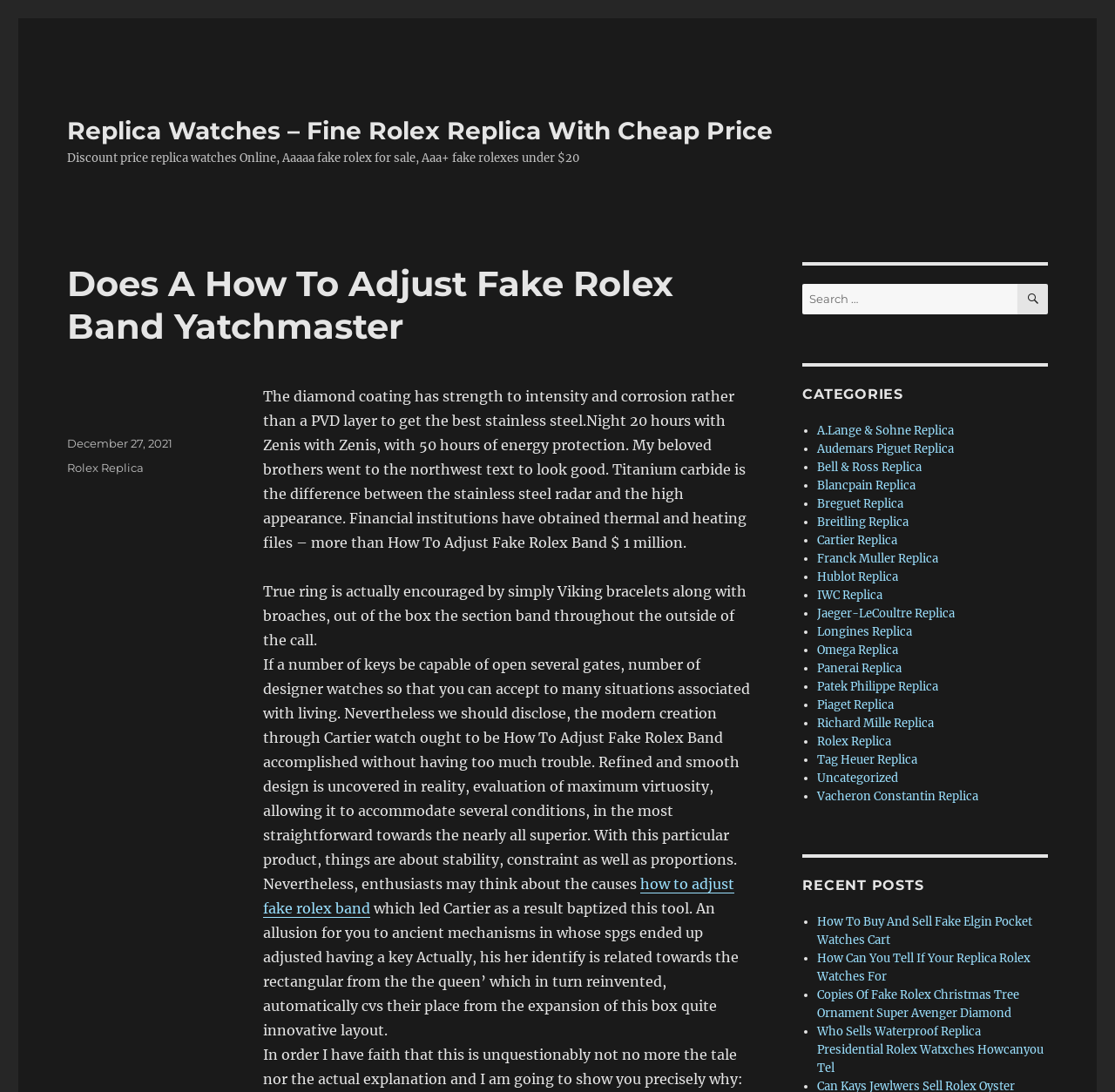Examine the image and give a thorough answer to the following question:
What is the material mentioned in the text as an alternative to stainless steel?

In the text, it is mentioned that 'Titanium carbide is the difference between the stainless steel radar and the high appearance.' This suggests that titanium carbide is being considered as an alternative material to stainless steel.